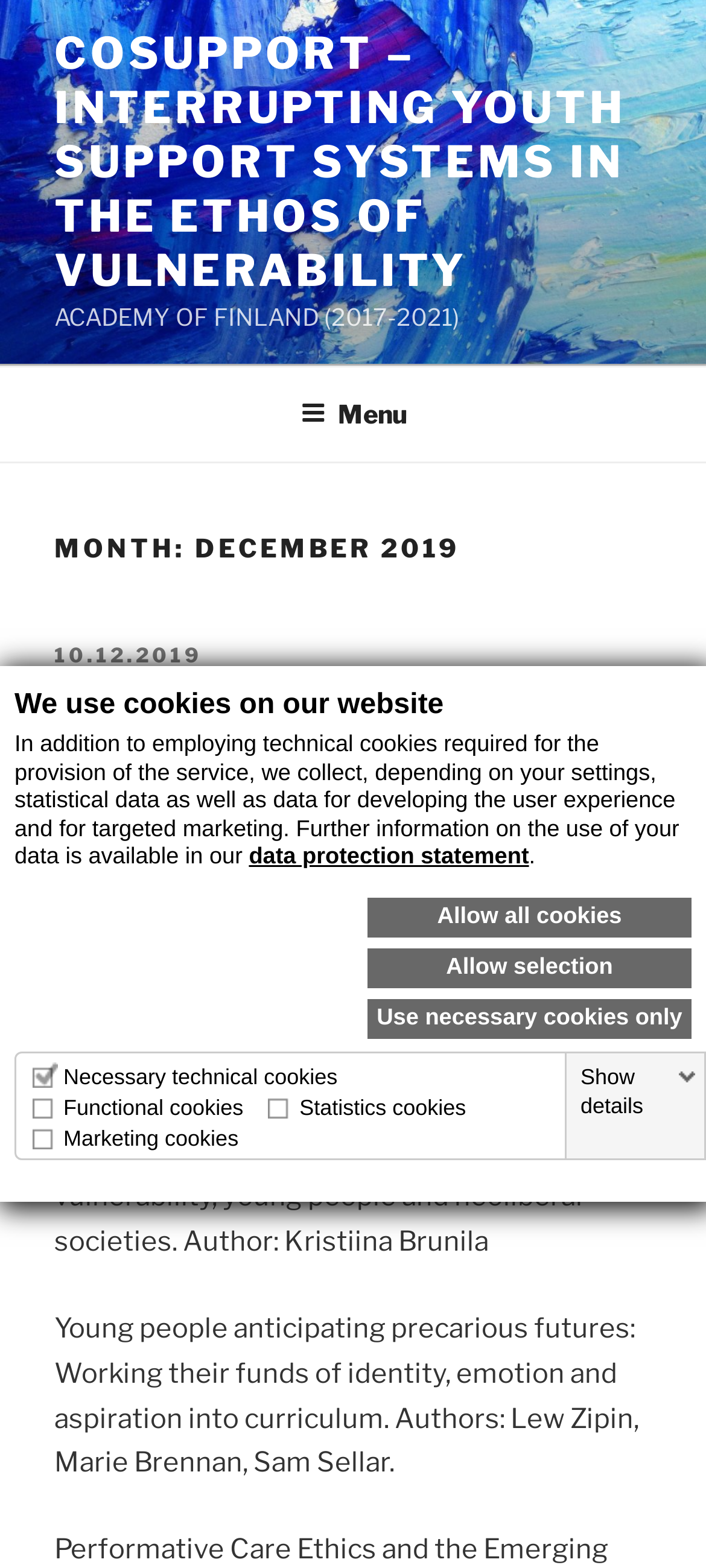For the following element description, predict the bounding box coordinates in the format (top-left x, top-left y, bottom-right x, bottom-right y). All values should be floating point numbers between 0 and 1. Description: Allow selection

[0.521, 0.605, 0.979, 0.63]